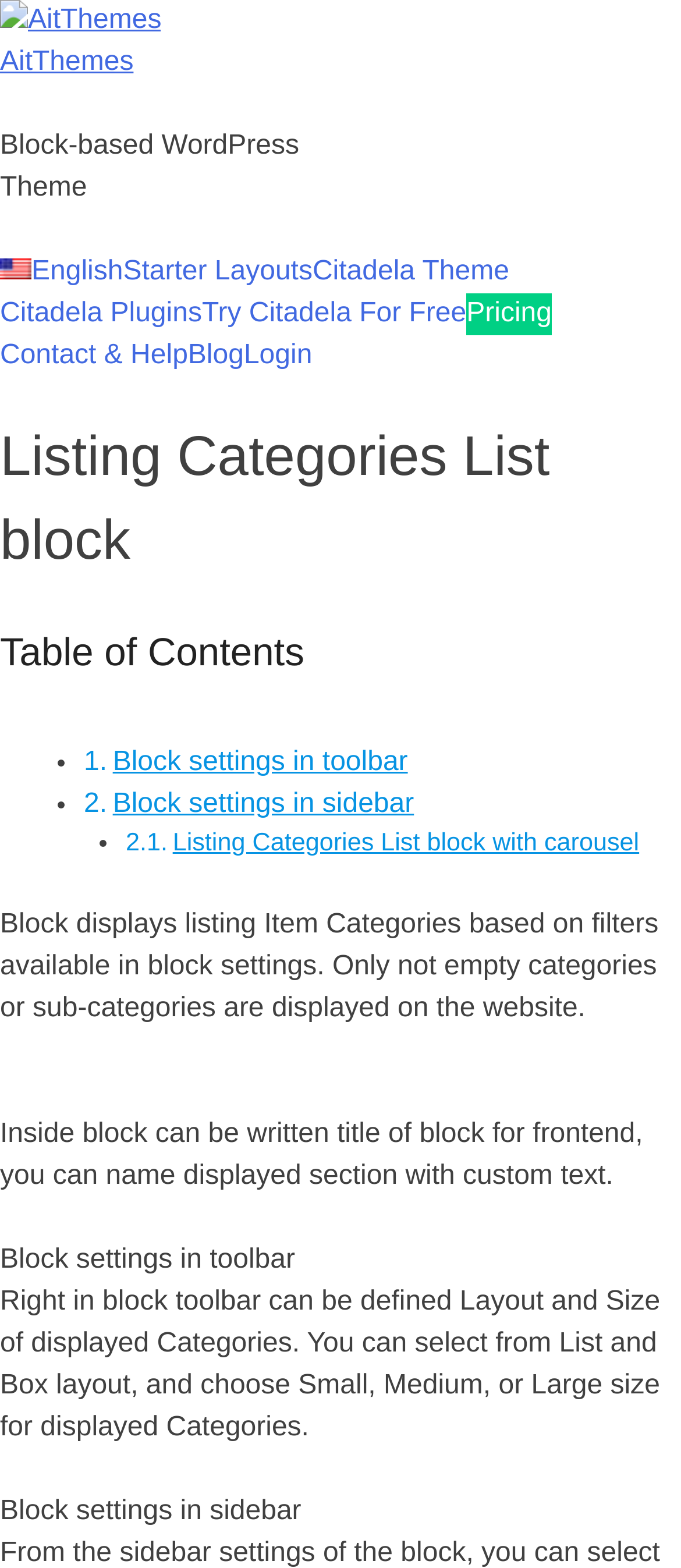Determine the bounding box coordinates of the section I need to click to execute the following instruction: "Go to home page". Provide the coordinates as four float numbers between 0 and 1, i.e., [left, top, right, bottom].

None